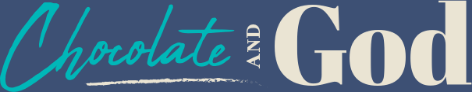Give a thorough description of the image, including any visible elements and their relationships.

This image features the title "Chocolate and God," styled in an appealing font that combines whimsical and elegant elements. The word "Chocolate" is rendered in a bright turquoise color, infusing a sense of playfulness, while "and" is presented in a more understated way. The word "God" is depicted prominently in a cream hue, providing a striking contrast against the deep blue background. This design effectively captures the essence of a spiritual journey intertwined with enjoyable experiences, inviting viewers to explore the connection between faith and the joyous moments in life.